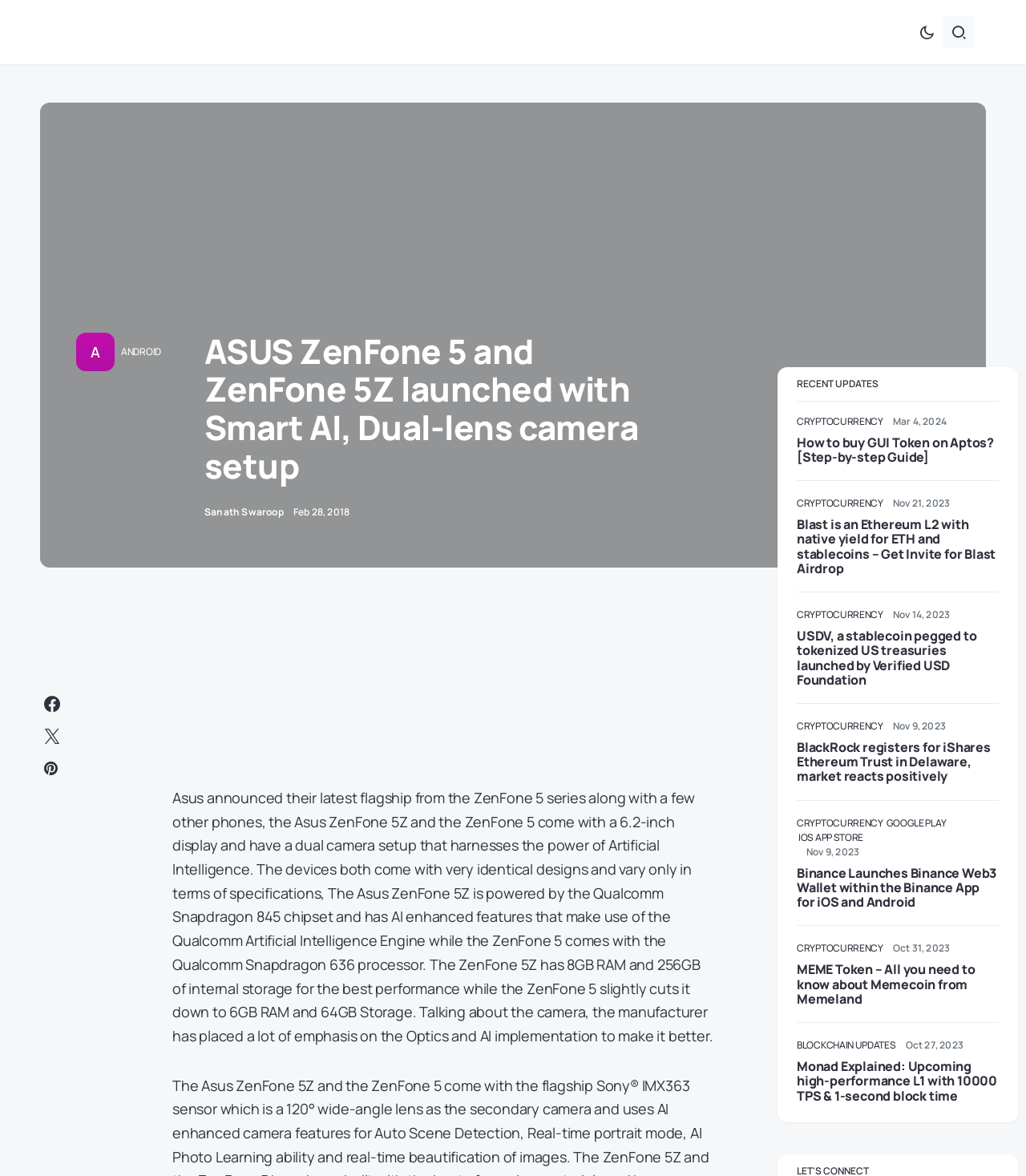Look at the image and give a detailed response to the following question: What is the brand of the flagship phone?

The webpage is about the launch of Asus ZenFone 5 series, and the brand of the flagship phone is Asus, which can be inferred from the heading 'ASUS ZenFone 5 and ZenFone 5Z launched with Smart AI, Dual-lens camera setup'.